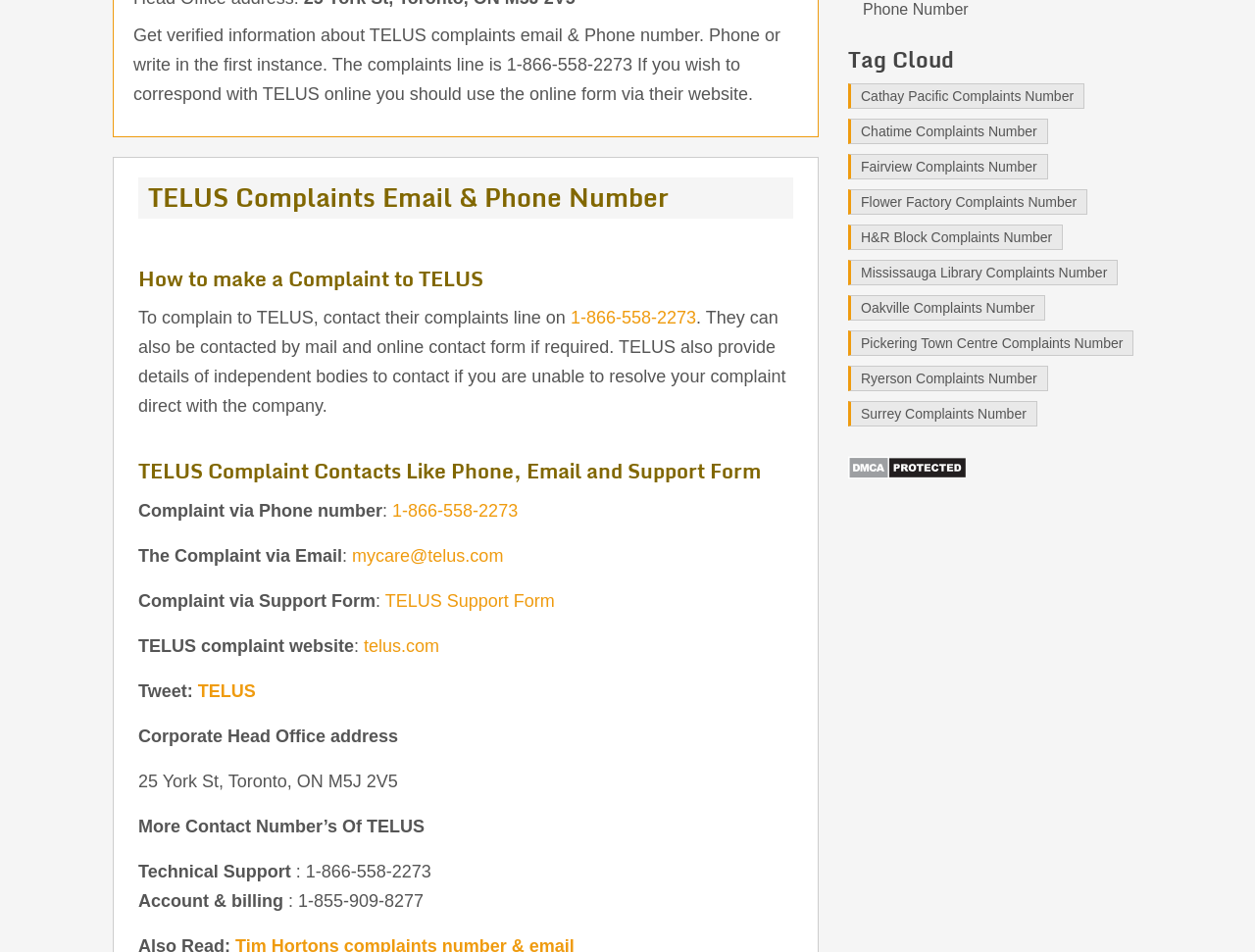Provide the bounding box coordinates of the HTML element described by the text: "Pickering Town Centre Complaints Number". The coordinates should be in the format [left, top, right, bottom] with values between 0 and 1.

[0.676, 0.347, 0.903, 0.374]